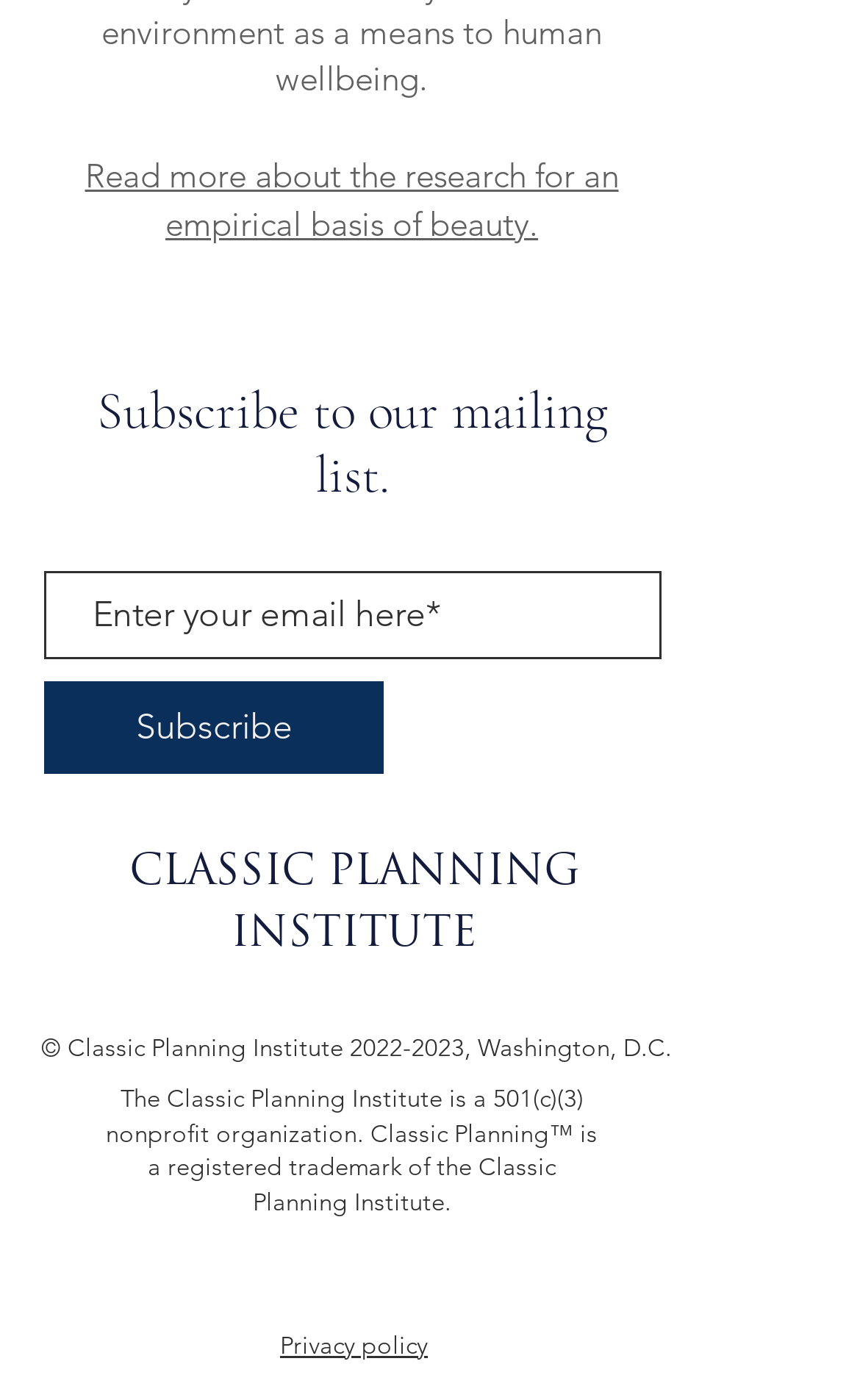Could you specify the bounding box coordinates for the clickable section to complete the following instruction: "Learn about Hair Restoration 101"?

None